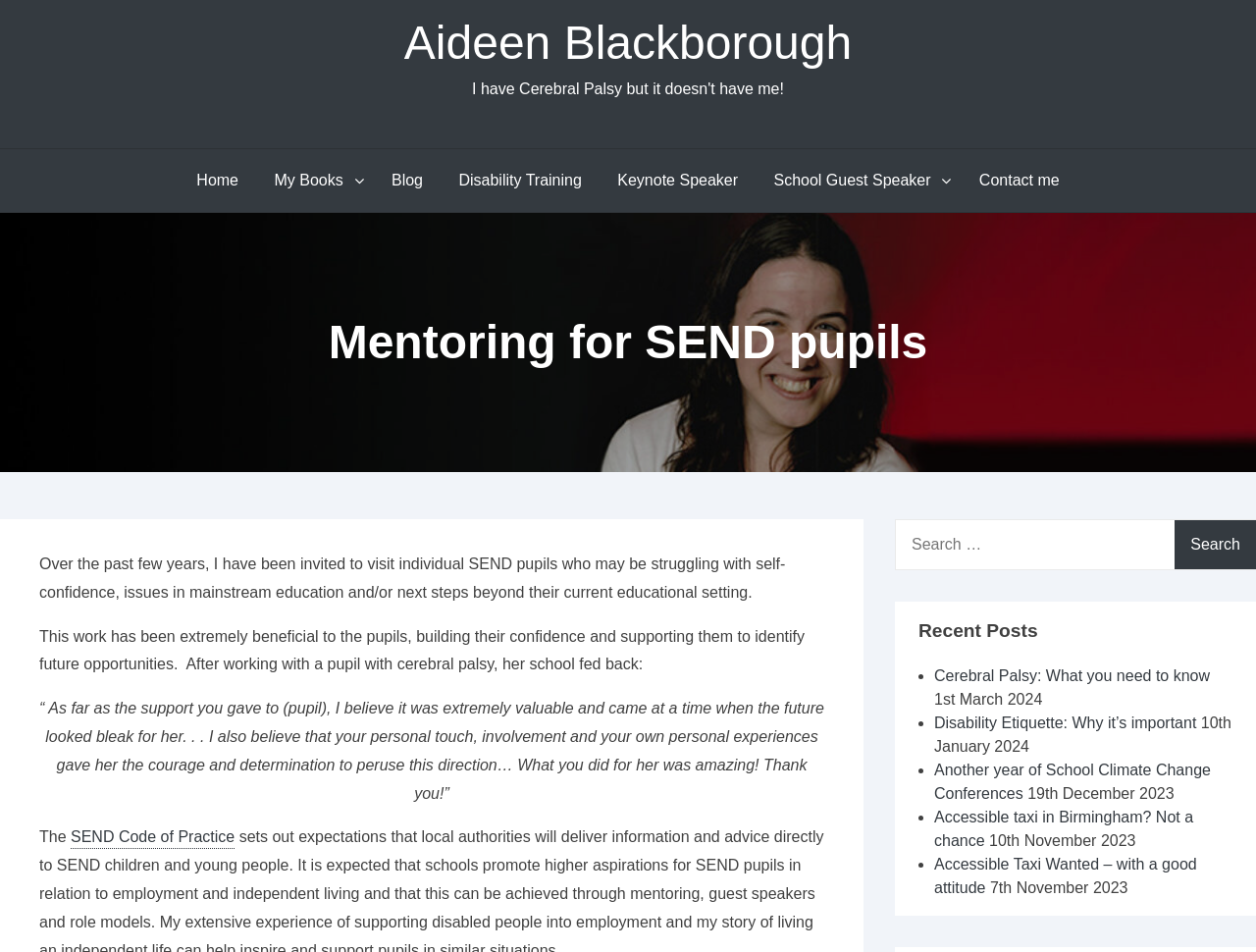What is the author's profession?
Look at the screenshot and respond with a single word or phrase.

Keynote Speaker